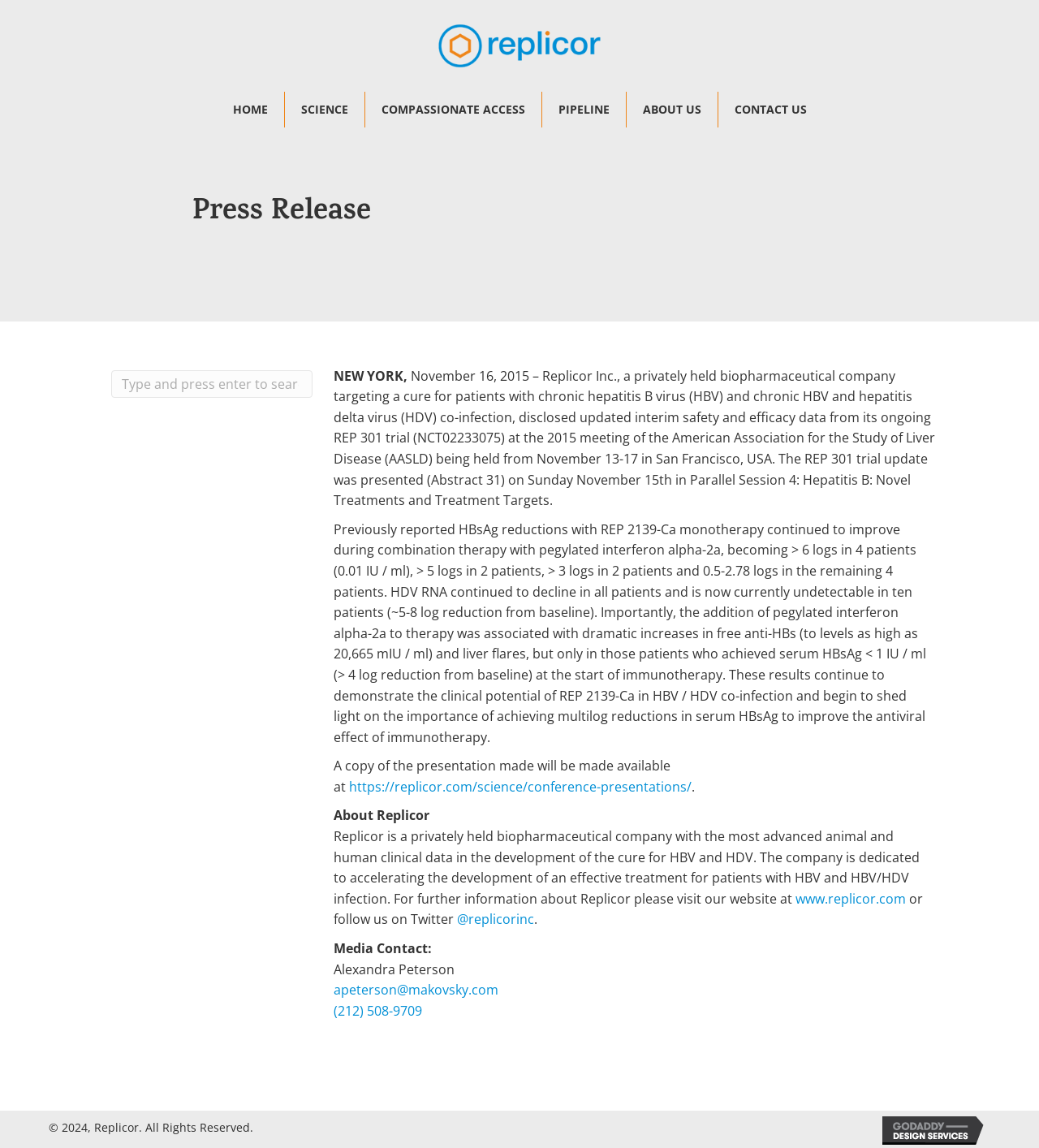Please reply to the following question with a single word or a short phrase:
What is the topic of the press release?

HBV and HDV treatment